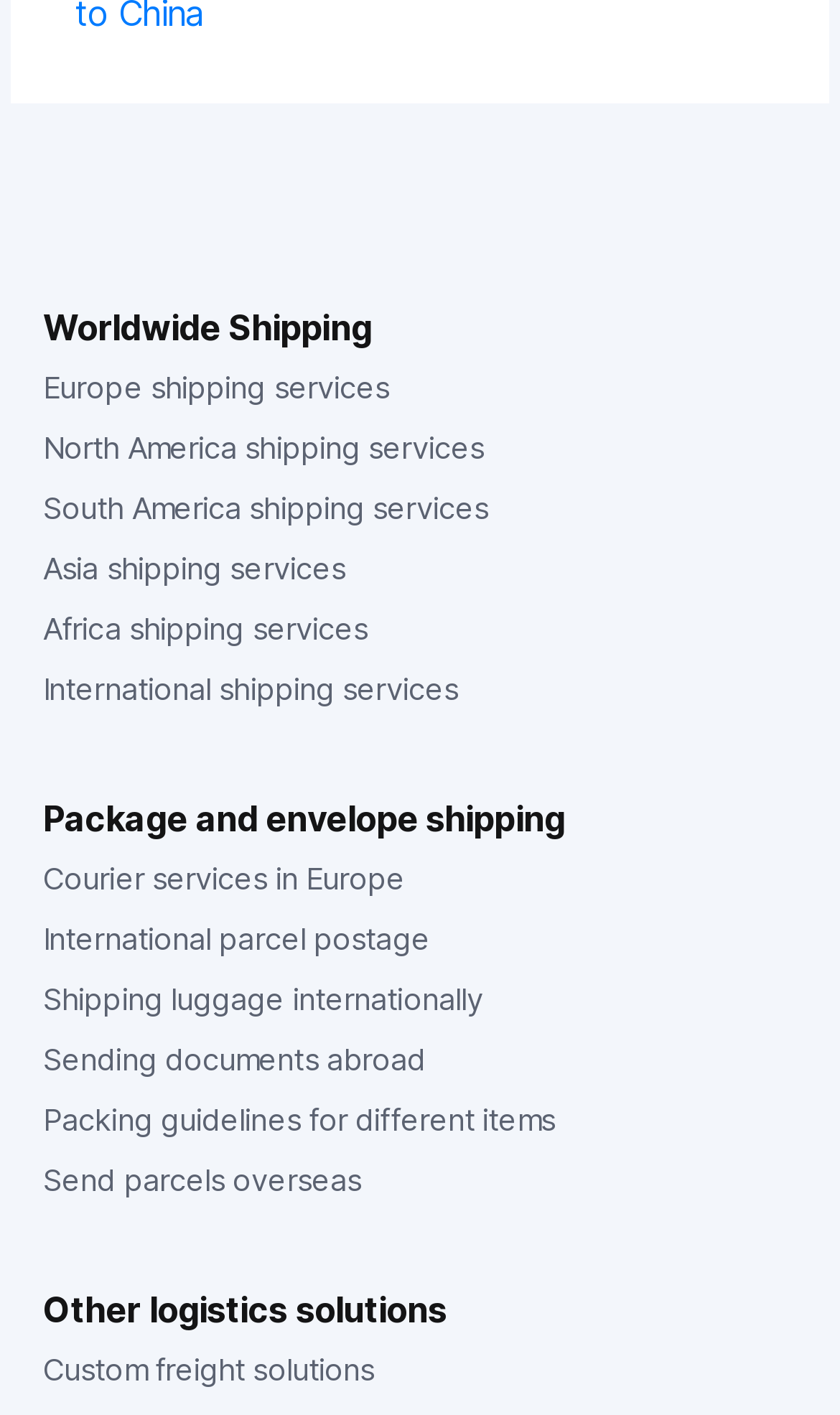Indicate the bounding box coordinates of the element that must be clicked to execute the instruction: "View Europe shipping services". The coordinates should be given as four float numbers between 0 and 1, i.e., [left, top, right, bottom].

[0.051, 0.255, 0.464, 0.292]